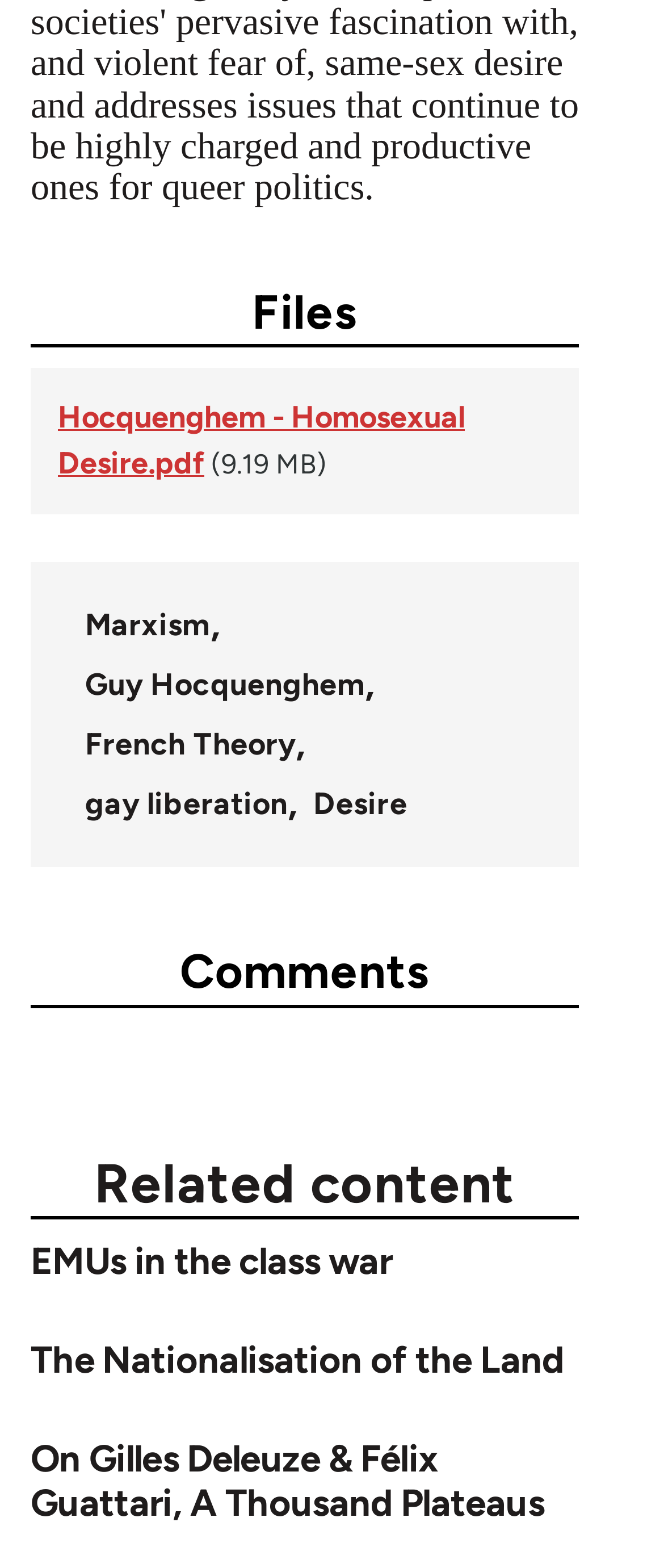Respond with a single word or phrase:
How many related content articles are listed?

3